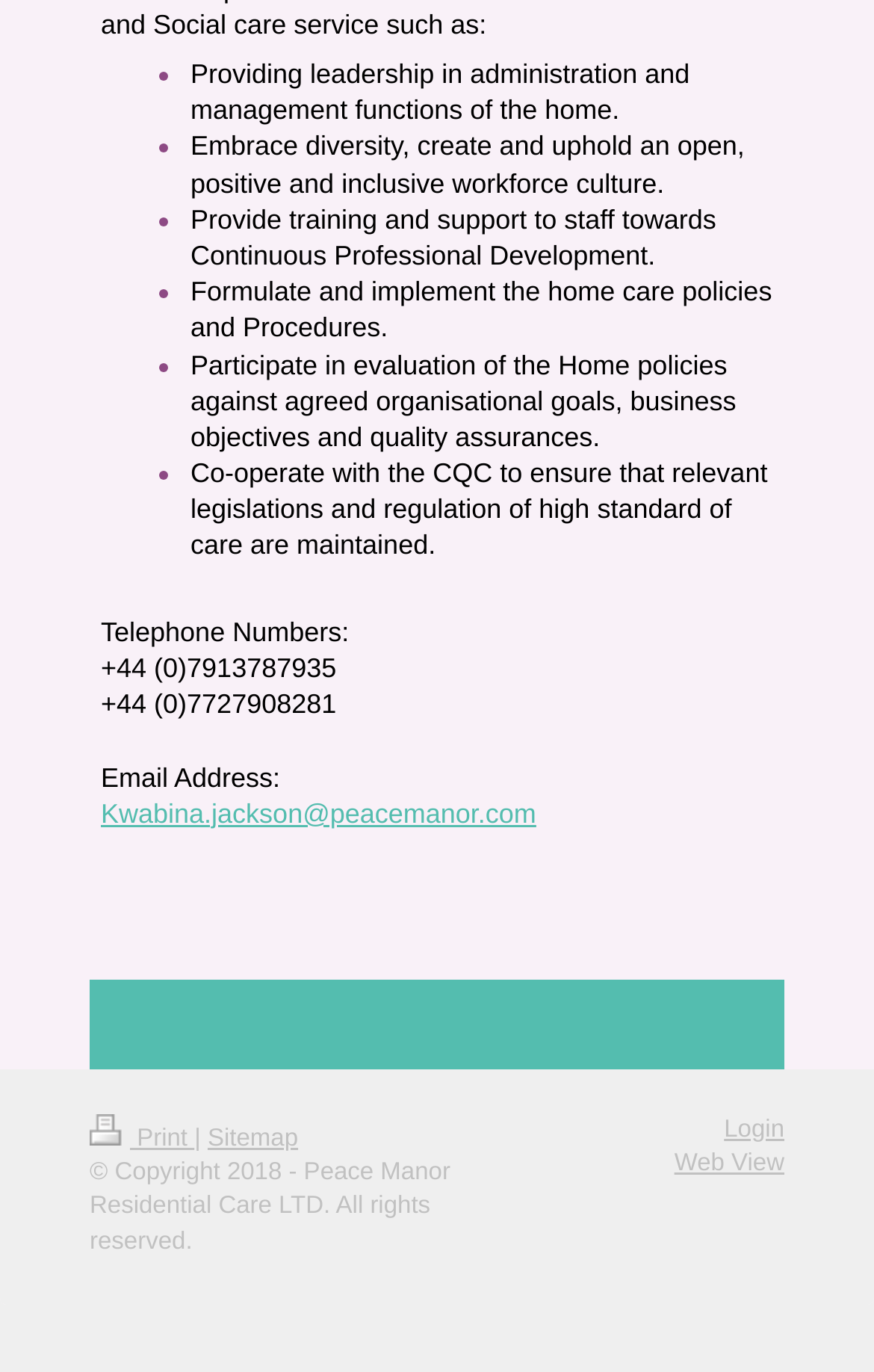What is the purpose of the home care?
Please interpret the details in the image and answer the question thoroughly.

The purpose of the home care can be inferred from the first bullet point which states 'Providing leadership in administration and management functions of the home.' This suggests that the home care is responsible for providing leadership in administrative tasks.